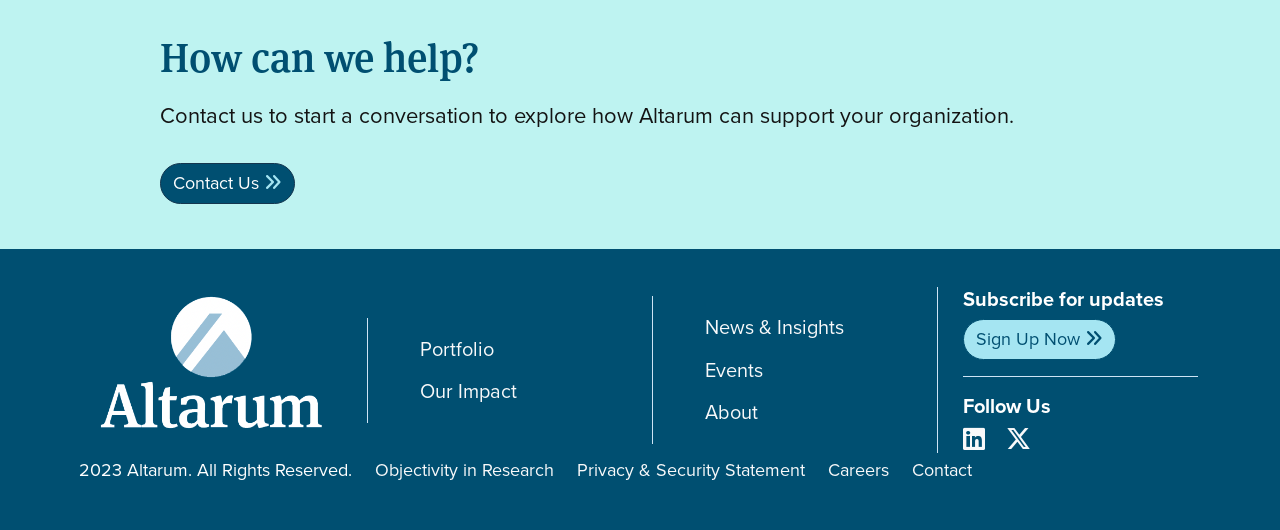Please identify the bounding box coordinates of where to click in order to follow the instruction: "View careers".

[0.647, 0.863, 0.695, 0.912]